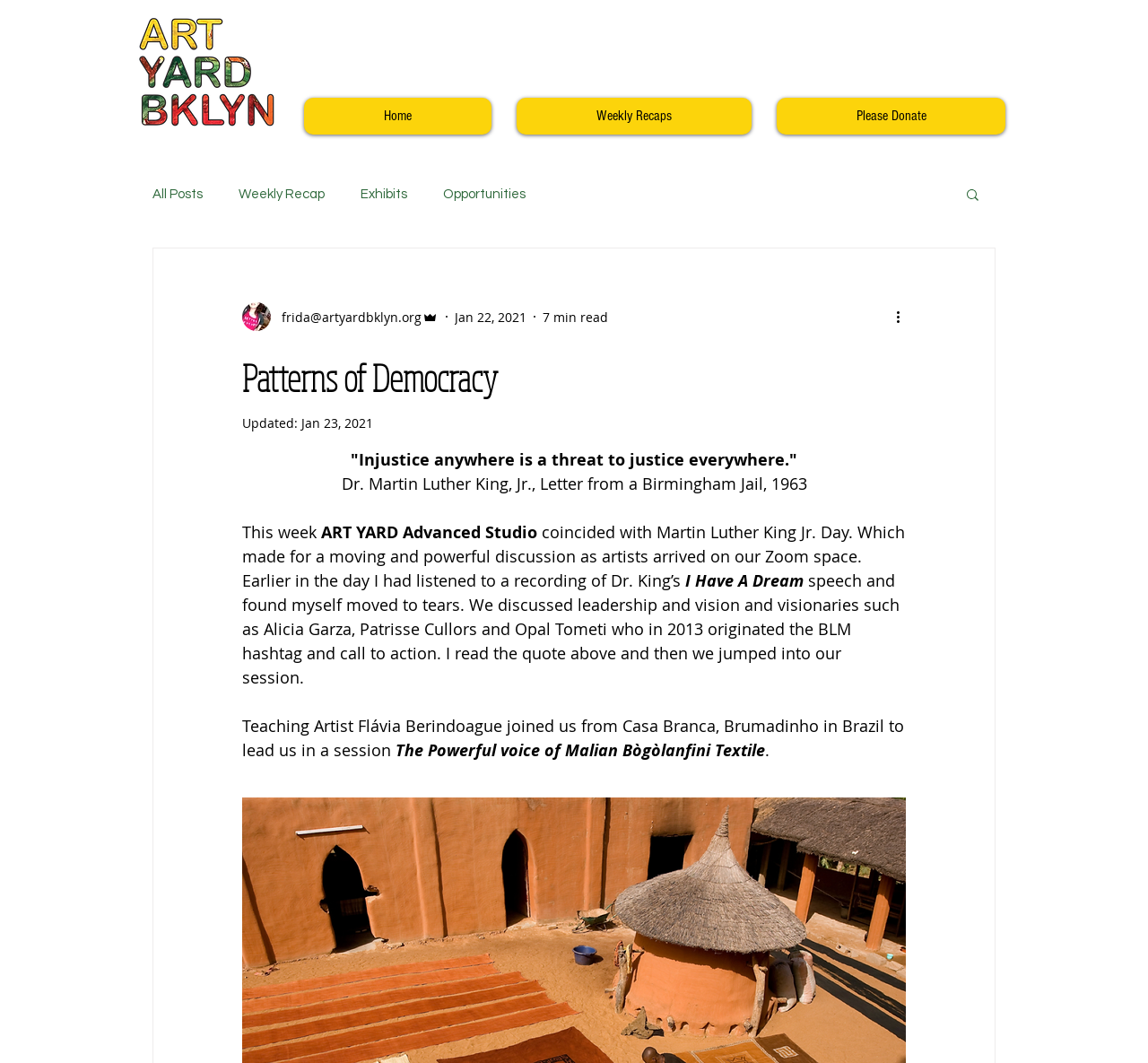Illustrate the webpage thoroughly, mentioning all important details.

The webpage is titled "Patterns of Democracy" and features a prominent image of a logo at the top left corner. Below the logo, there is a navigation menu with links to "Home", "Weekly Recaps", and "Please Donate". To the right of the navigation menu, there is another navigation menu labeled "blog" with links to "All Posts", "Weekly Recap", "Exhibits", and "Opportunities". 

A search button is located at the top right corner, accompanied by a small image. Below the search button, there is a section featuring a writer's picture, name, and email address, as well as a date and a "7 min read" indicator. 

The main content of the webpage is a blog post, which starts with a heading "Patterns of Democracy" followed by an update date. The post begins with a quote from Dr. Martin Luther King, Jr., "Injustice anywhere is a threat to justice everywhere", along with its source, Letter from a Birmingham Jail, 1963. 

The post then discusses a recent event that coincided with Martin Luther King Jr. Day, where artists had a moving and powerful discussion on Zoom. The text mentions the influence of Dr. King's "I Have A Dream" speech and discusses leadership, vision, and visionaries such as Alicia Garza, Patrisse Cullors, and Opal Tometi. 

The post also mentions a teaching artist, Flávia Berindoague, who led a session from Brazil, and discusses the powerful voice of Malian Bògòlanfini Textile. The text is divided into several paragraphs, with some sentences highlighted as separate lines.